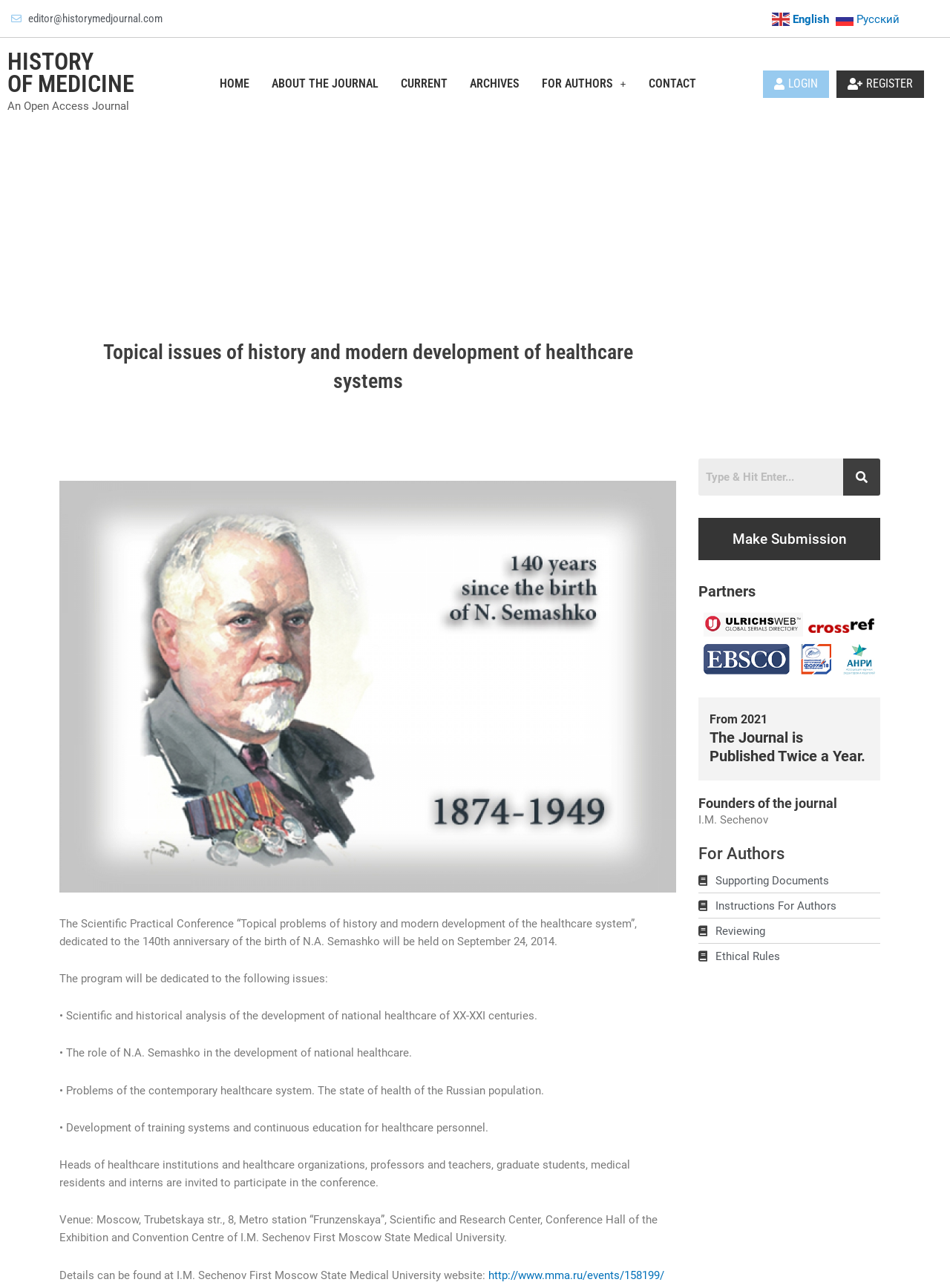Please locate the bounding box coordinates of the element's region that needs to be clicked to follow the instruction: "View current issue". The bounding box coordinates should be provided as four float numbers between 0 and 1, i.e., [left, top, right, bottom].

[0.41, 0.056, 0.482, 0.074]